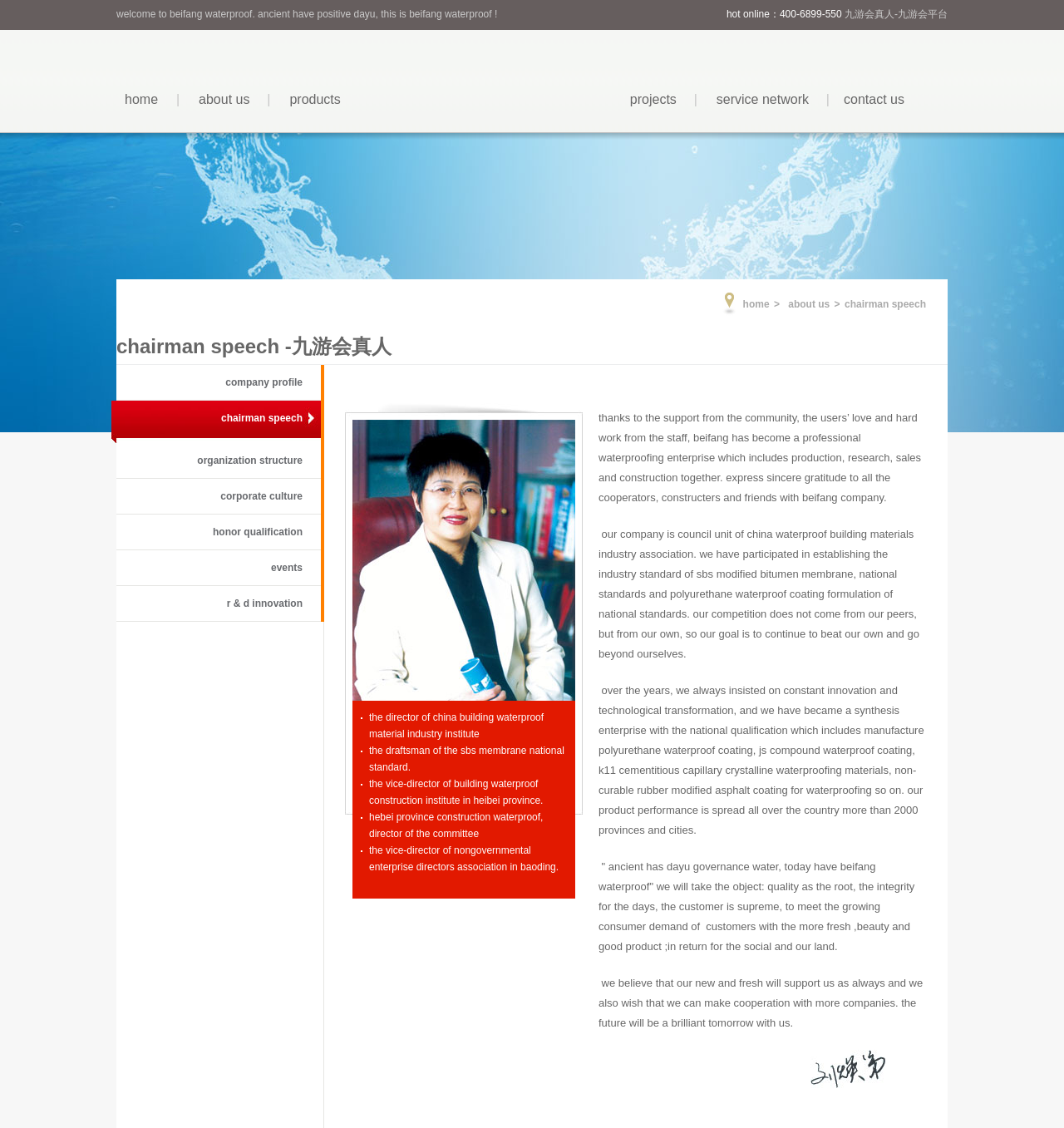Generate the text of the webpage's primary heading.

chairman speech -九游会真人